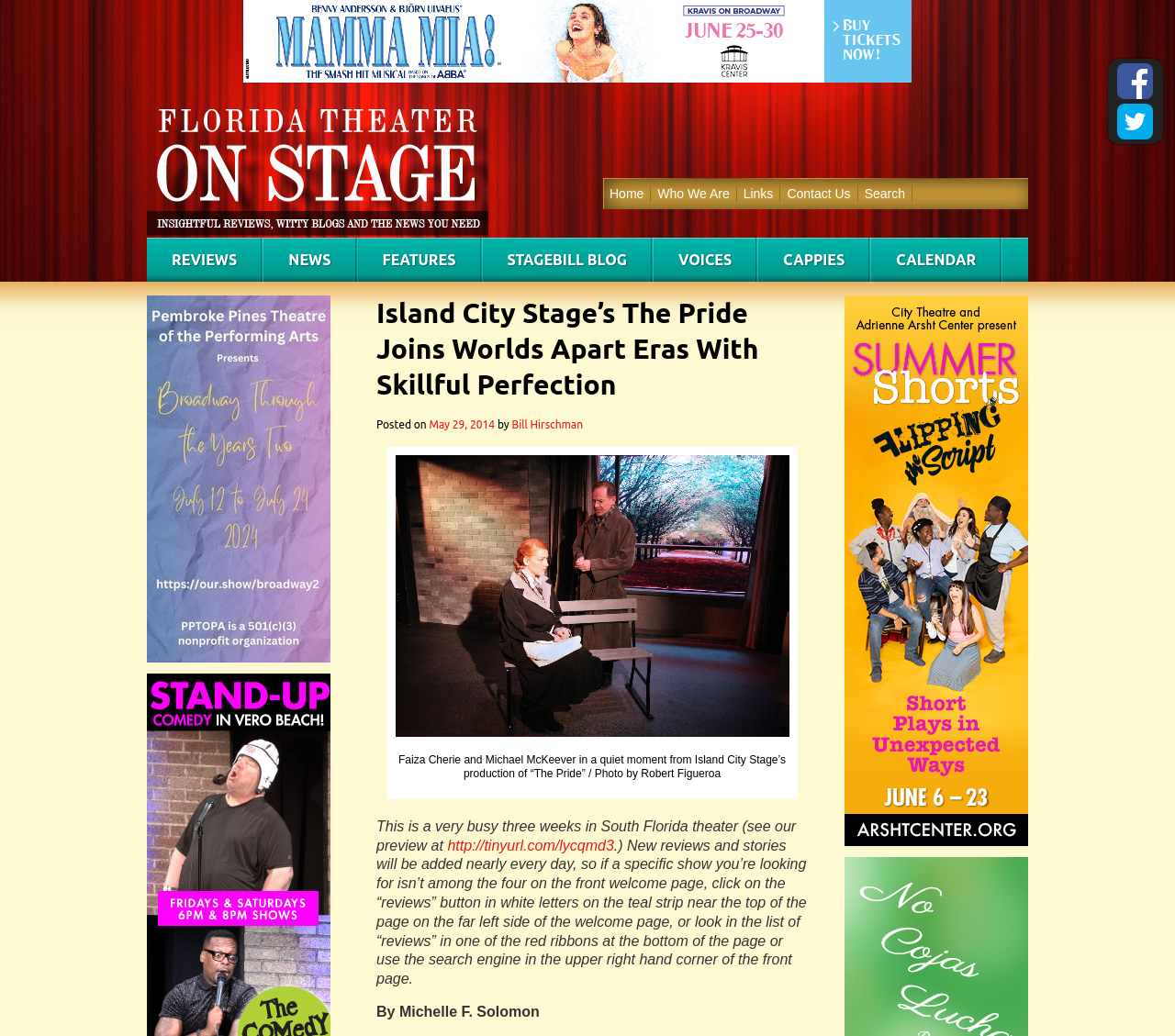Give the bounding box coordinates for the element described as: "StageBill Blog".

[0.411, 0.229, 0.554, 0.272]